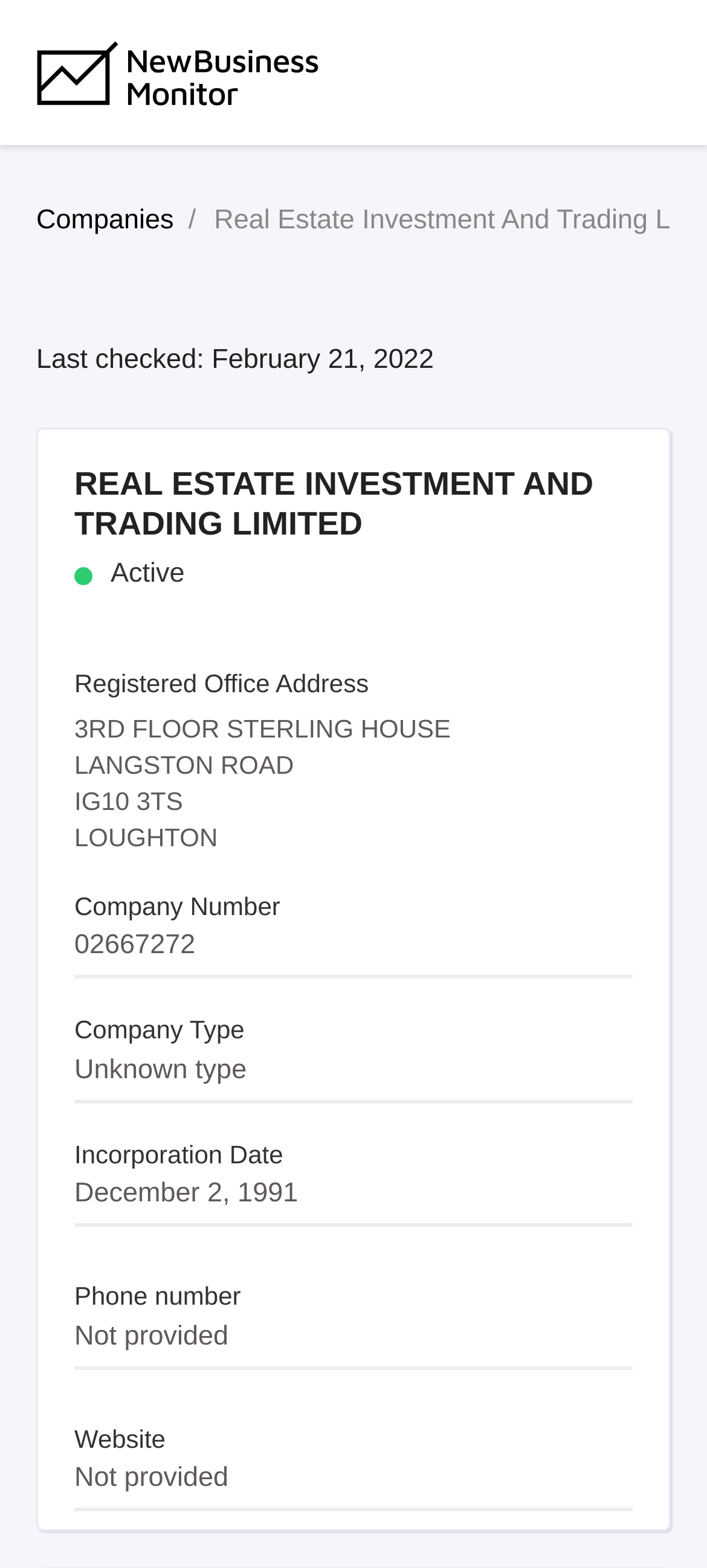Respond to the question with just a single word or phrase: 
What is the company's registered office address?

3RD FLOOR STERLING HOUSE, LANGSTON ROAD, IG10 3TS, LOUGHTON